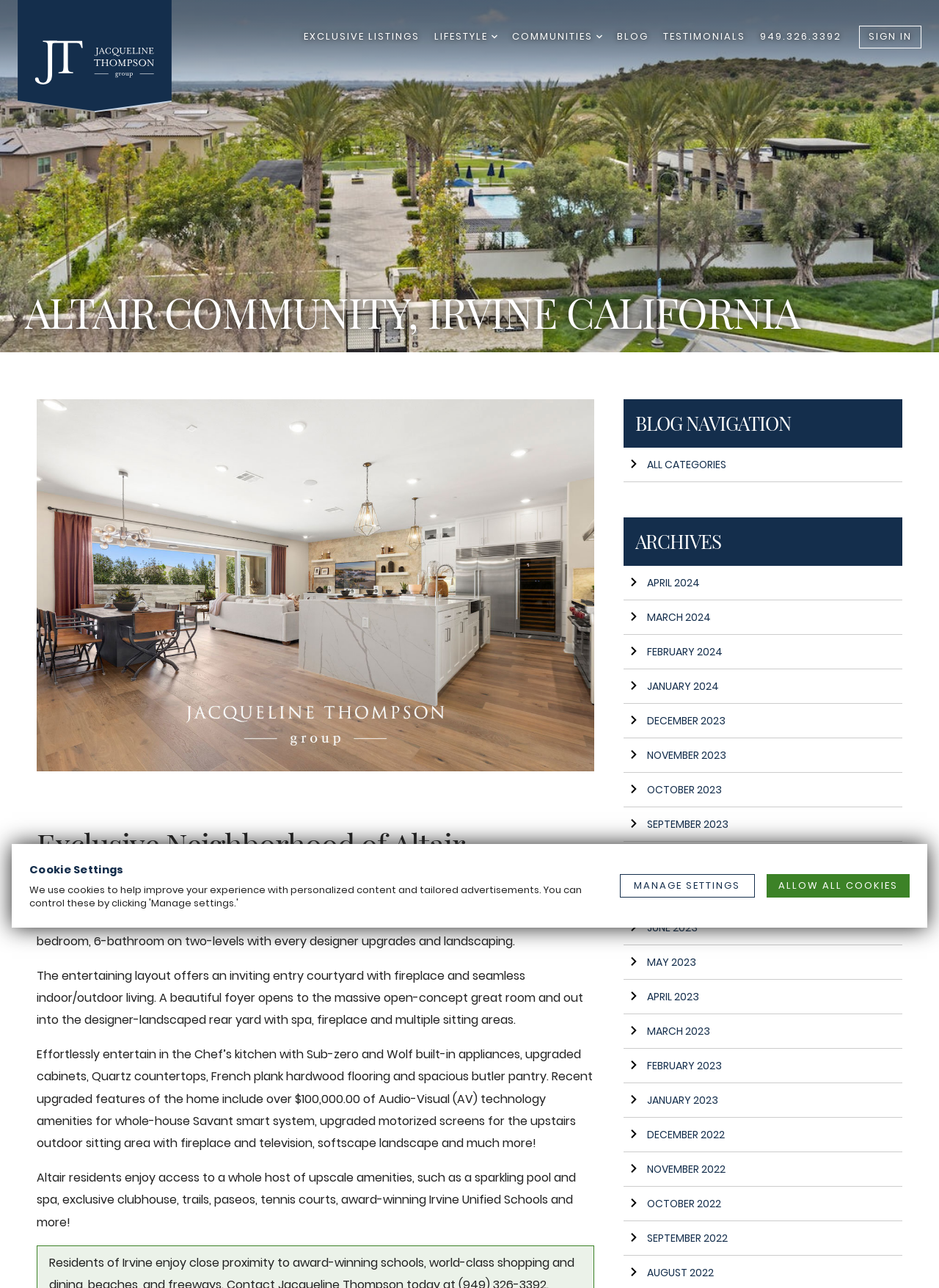What is the type of flooring in the kitchen?
Relying on the image, give a concise answer in one word or a brief phrase.

French plank hardwood